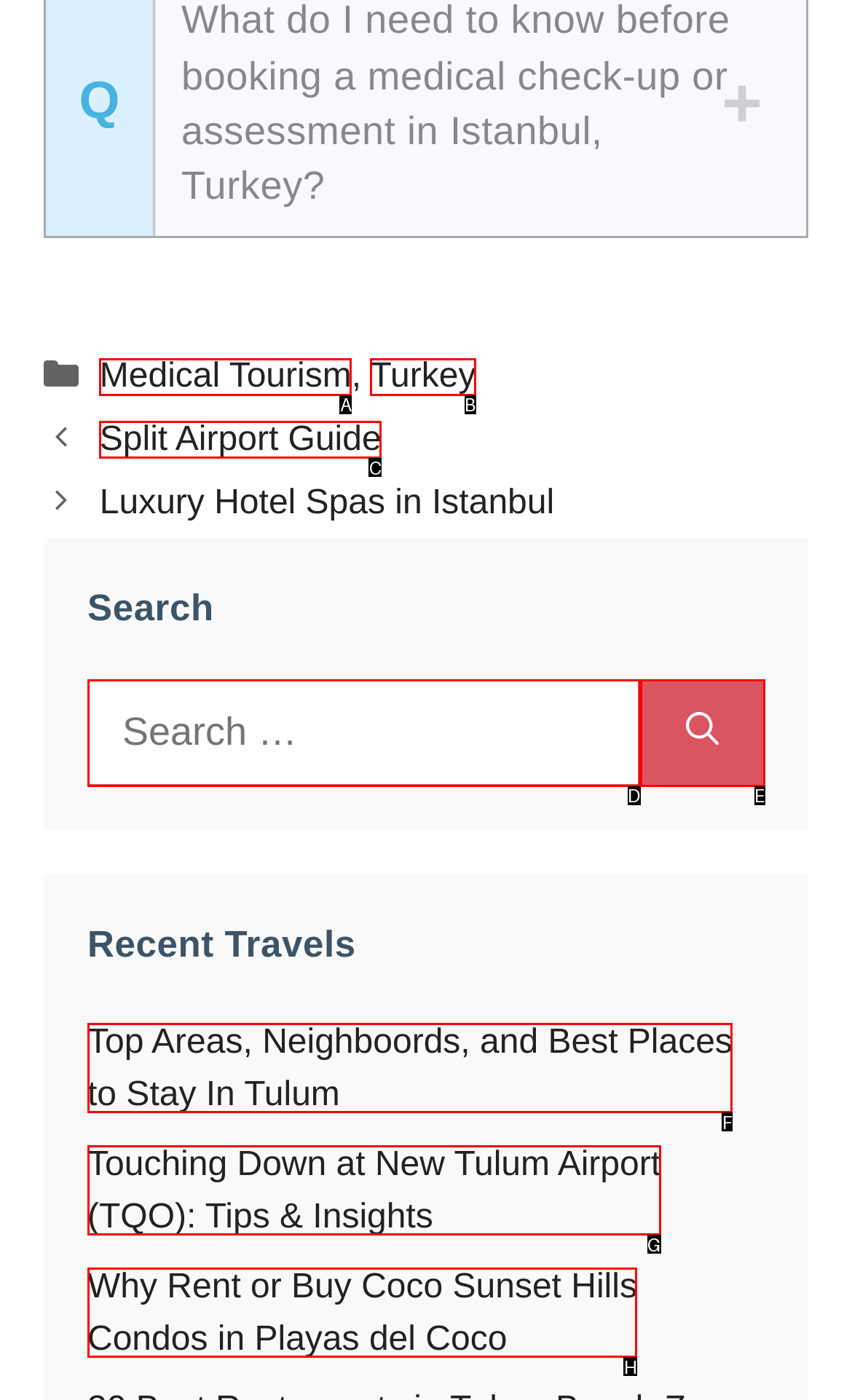Identify the letter of the UI element that fits the description: Medical Tourism
Respond with the letter of the option directly.

A